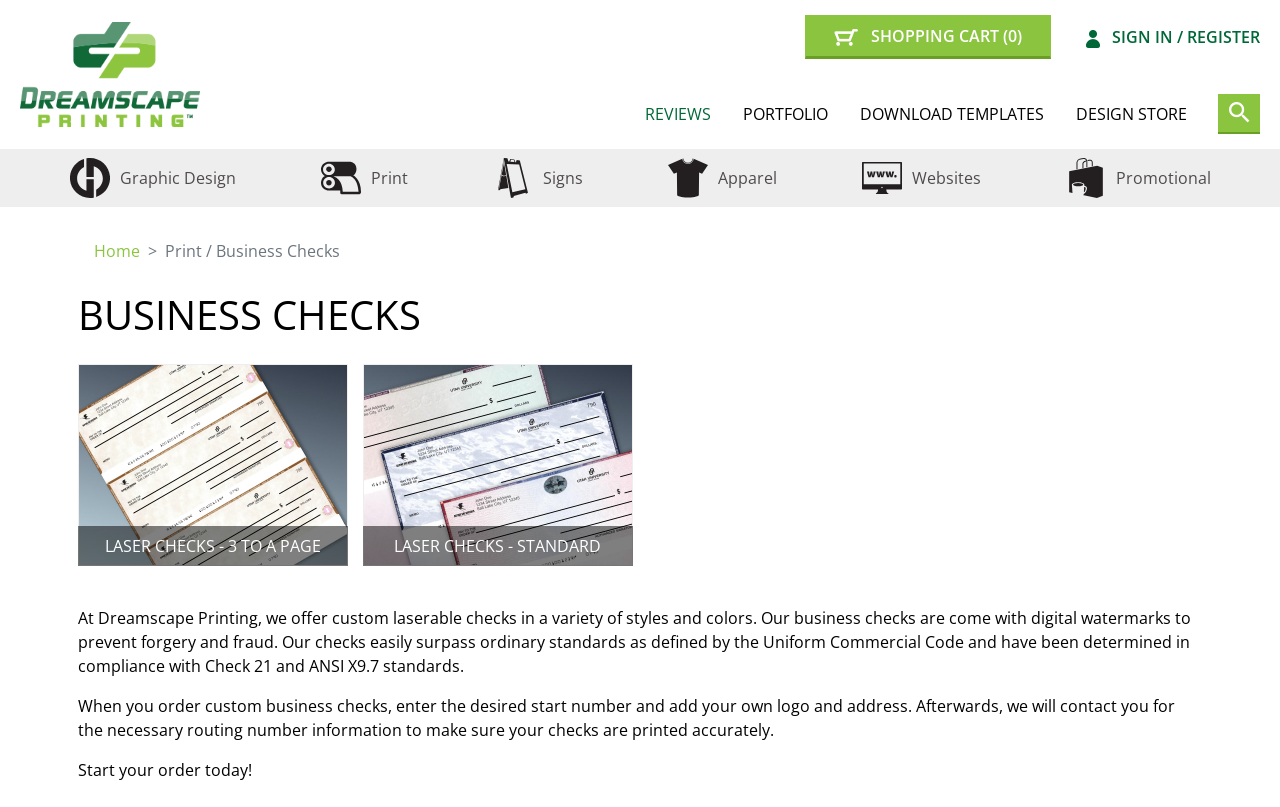Locate the bounding box coordinates of the region to be clicked to comply with the following instruction: "register". The coordinates must be four float numbers between 0 and 1, in the form [left, top, right, bottom].

[0.927, 0.031, 0.984, 0.061]